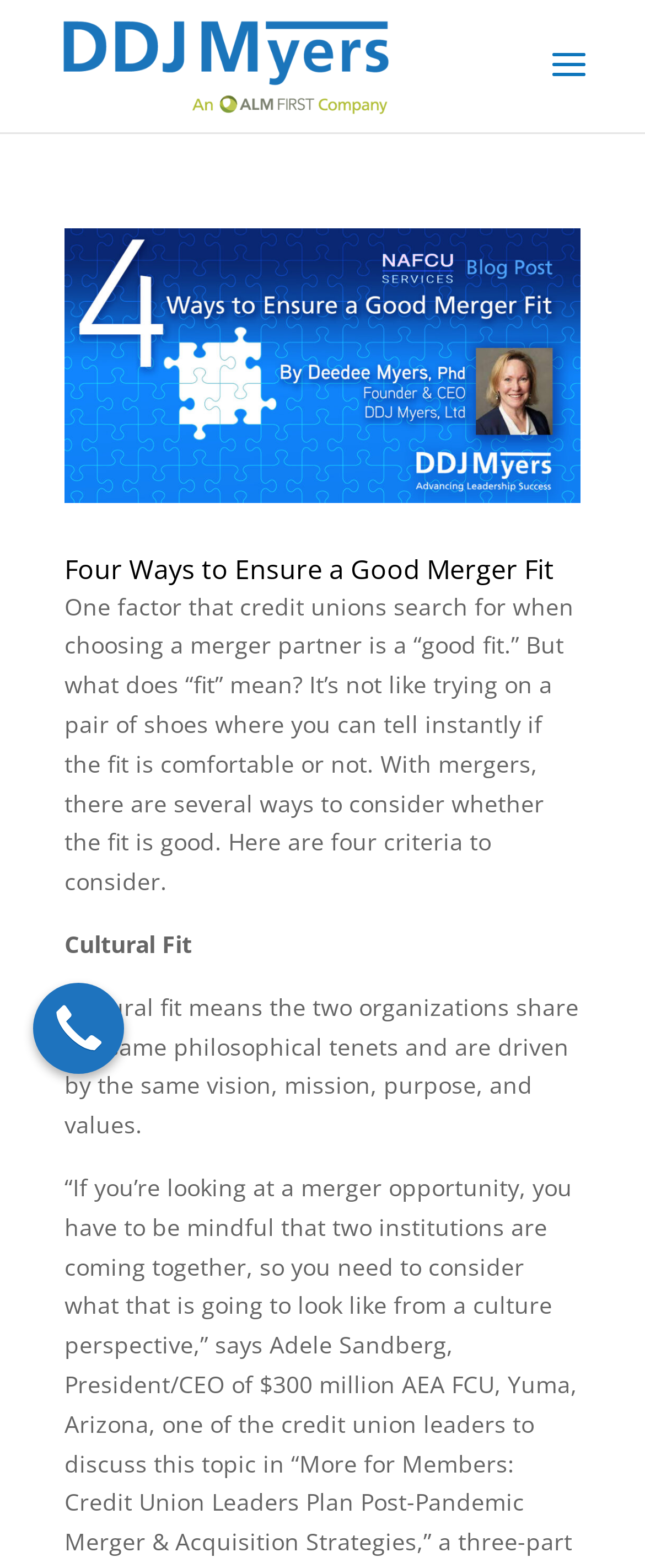Is there a search bar on the webpage?
Please provide a comprehensive answer based on the information in the image.

There is a search bar on the webpage, located at the top-center of the page, although it is currently empty and does not have any text or placeholder text.